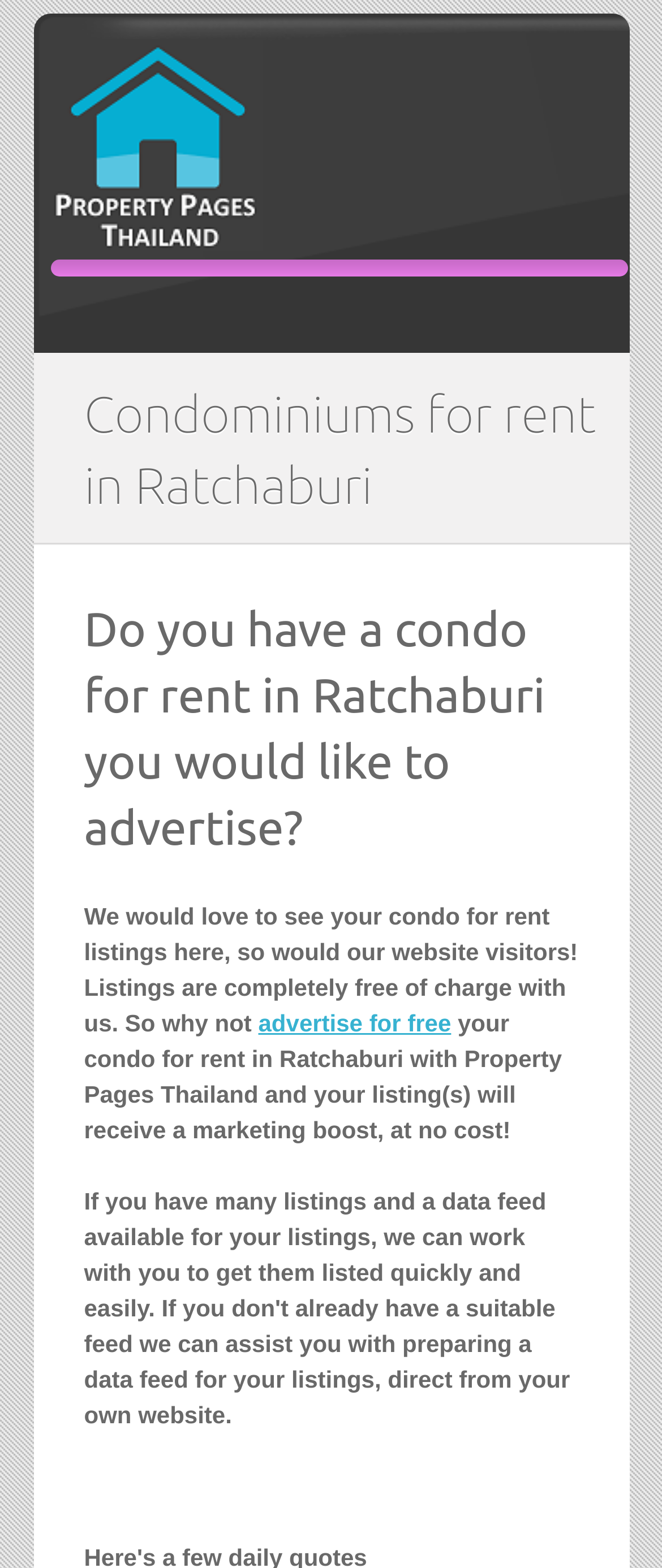Identify and provide the text content of the webpage's primary headline.

Condominiums for rent in Ratchaburi